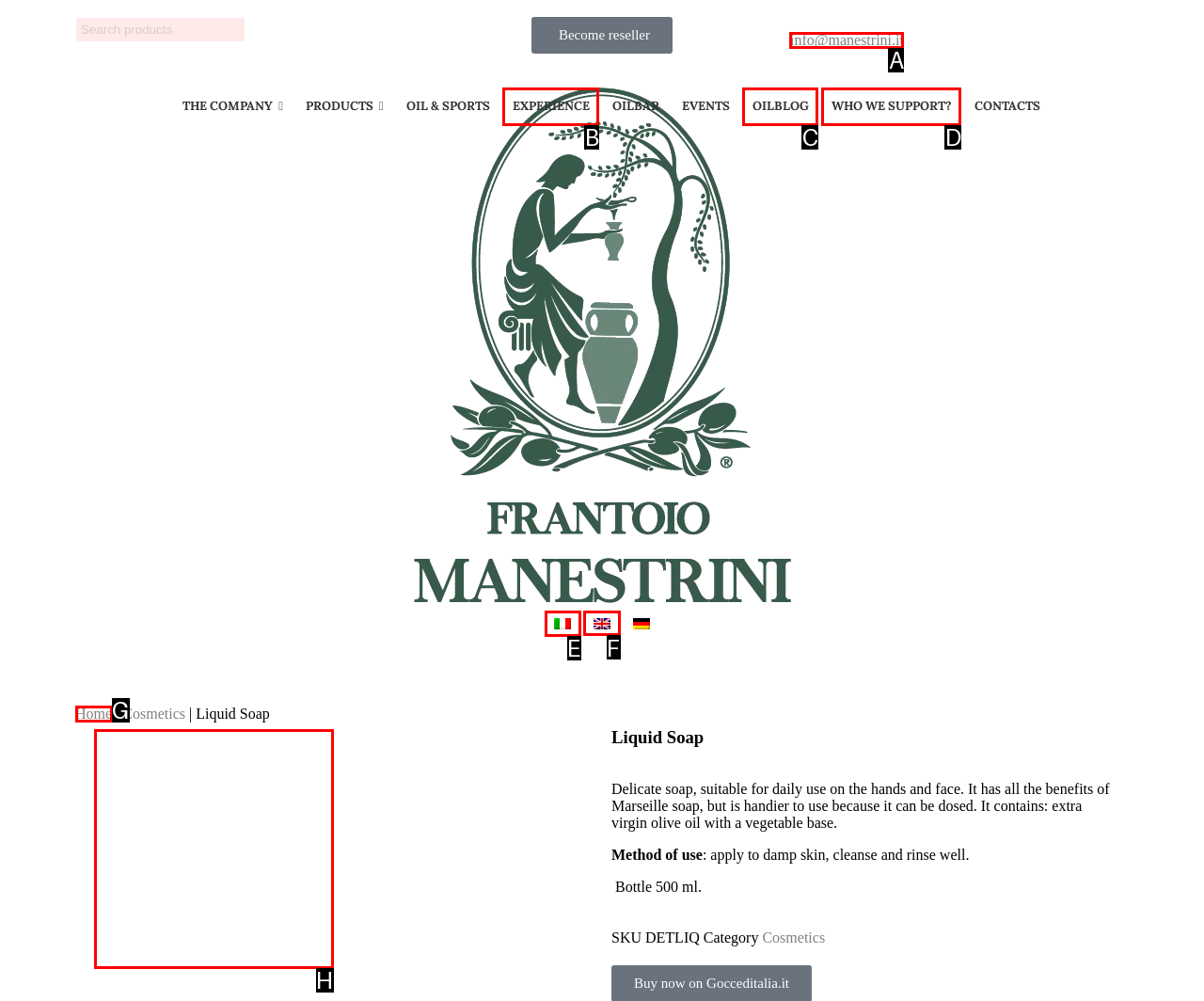Determine the letter of the element to click to accomplish this task: switch to English language. Respond with the letter.

F